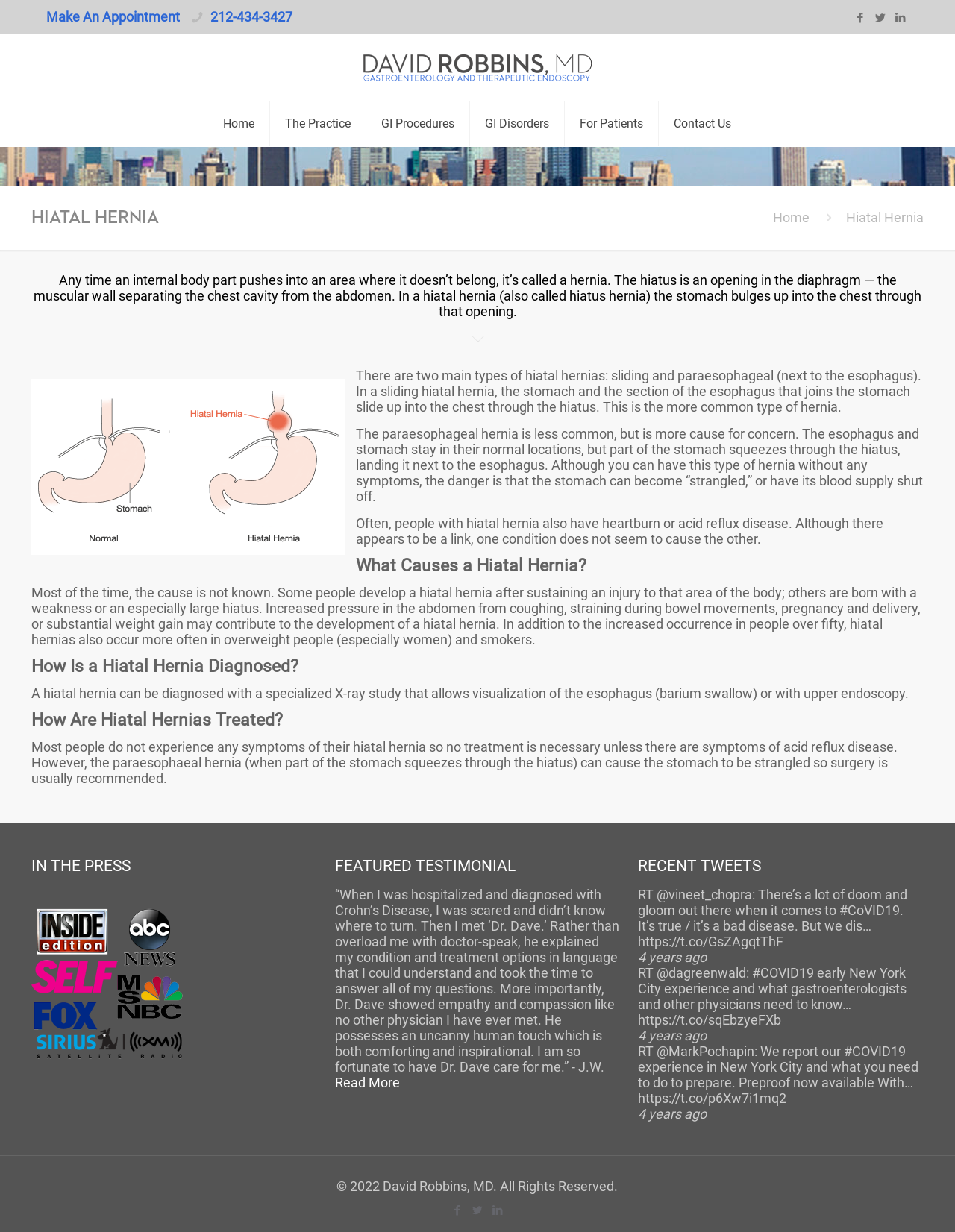Use a single word or phrase to answer the question: 
What is the phone number to make an appointment?

212-434-3427